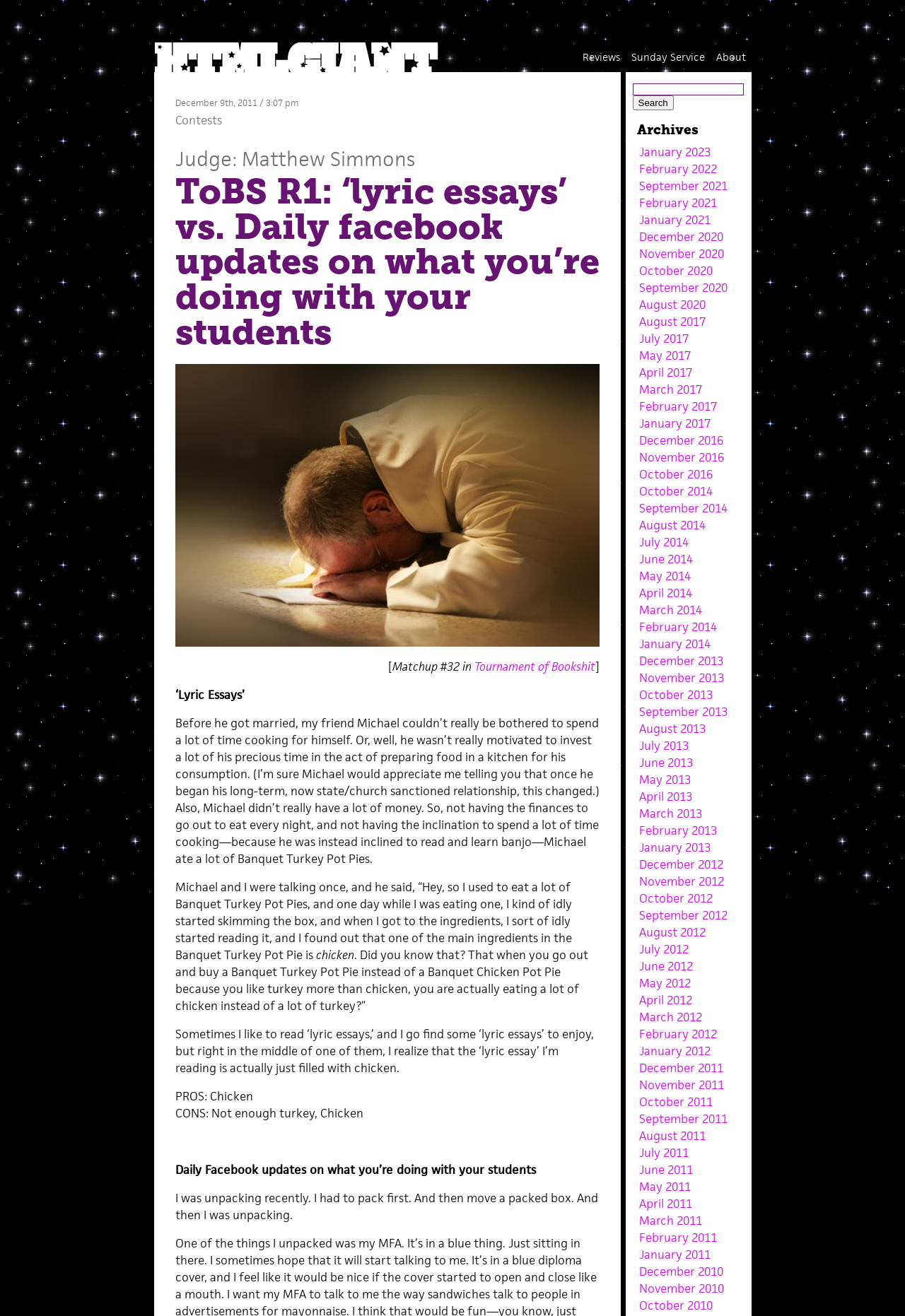Identify the coordinates of the bounding box for the element that must be clicked to accomplish the instruction: "Read the 'Sunday Service' article".

[0.697, 0.038, 0.779, 0.048]